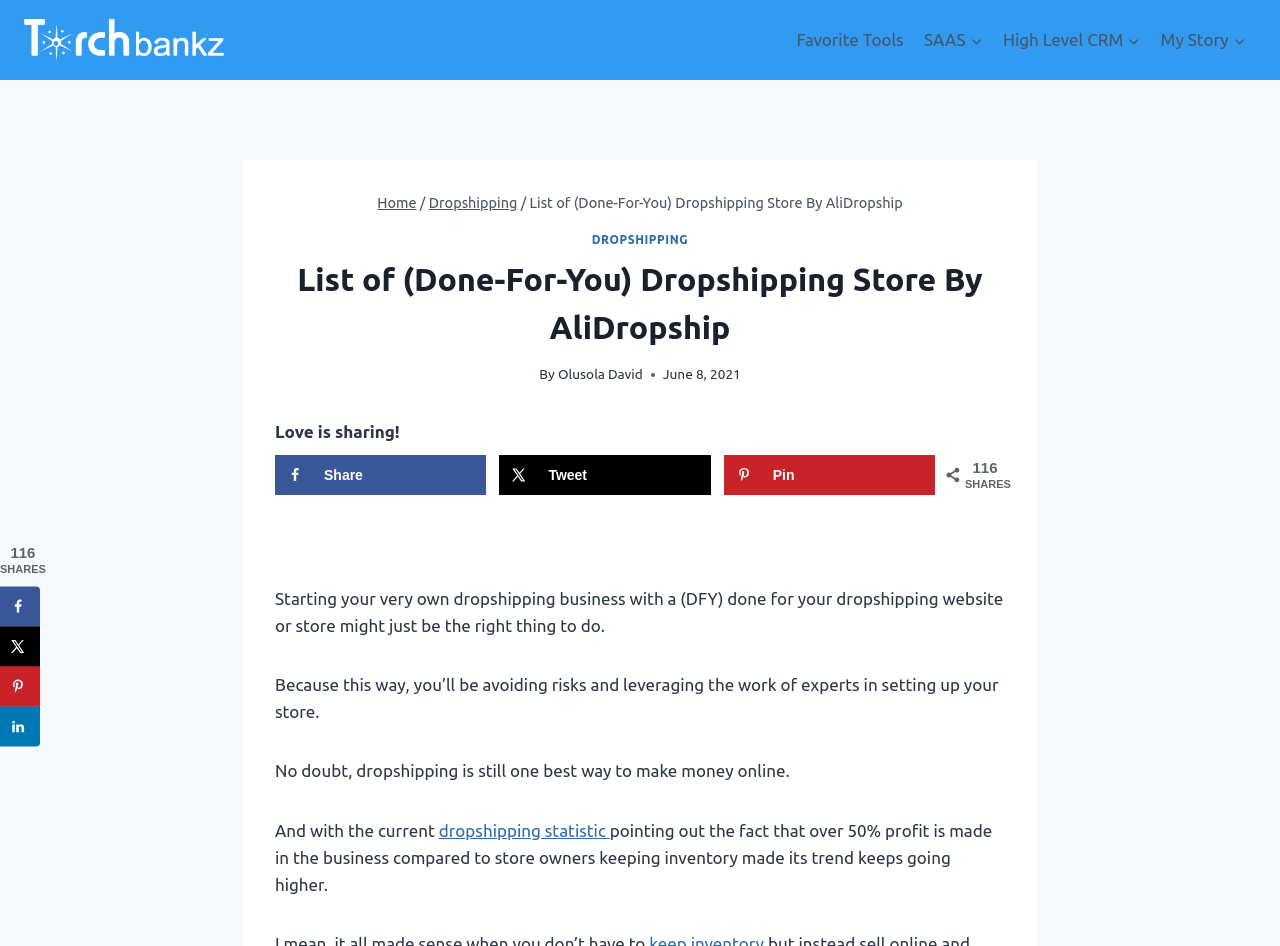Locate the bounding box coordinates of the element that should be clicked to execute the following instruction: "Click on the 'dropshipping statistic' link".

[0.343, 0.867, 0.476, 0.888]